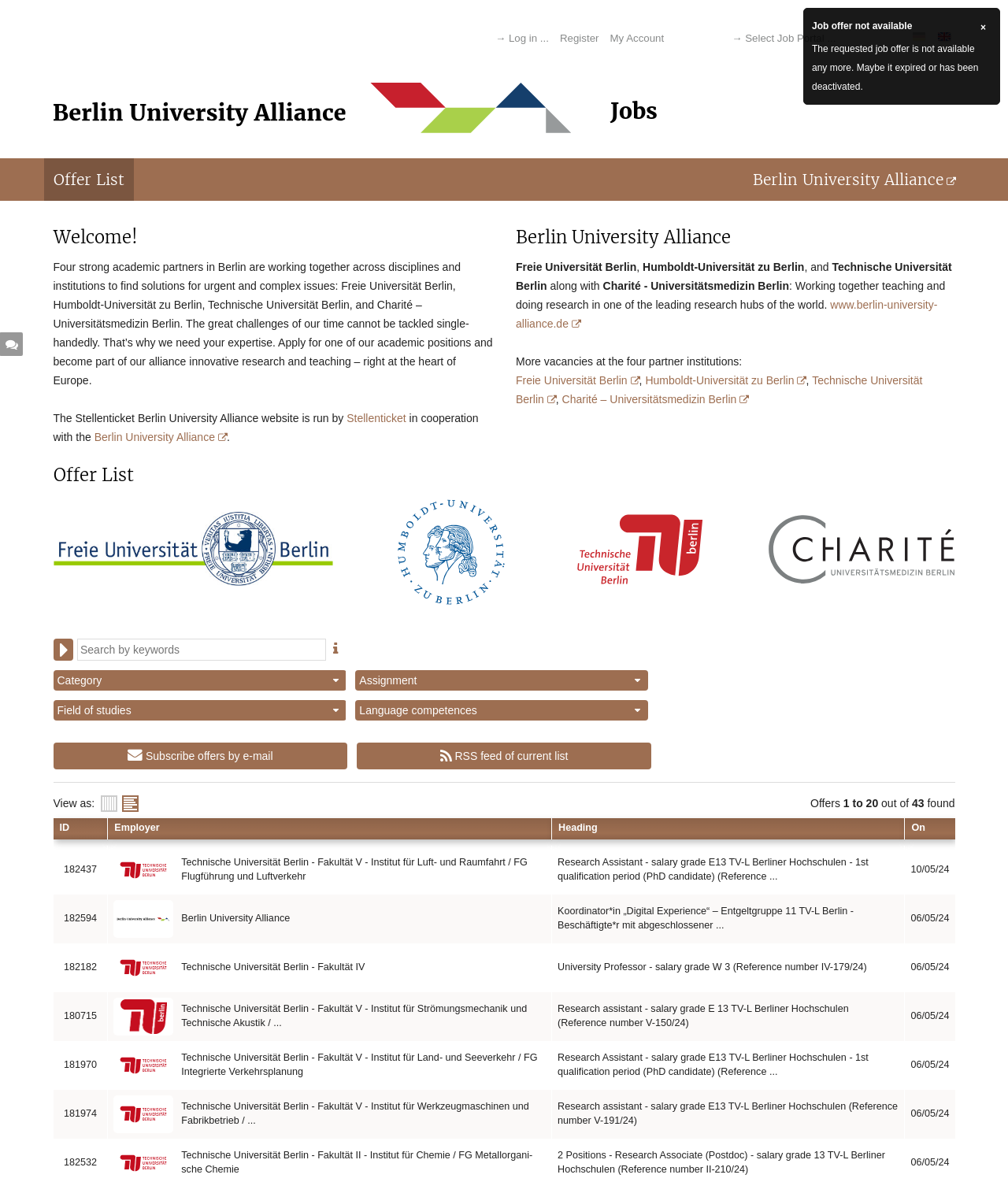How many columns are there in the job offer list?
Look at the image and answer the question using a single word or phrase.

4